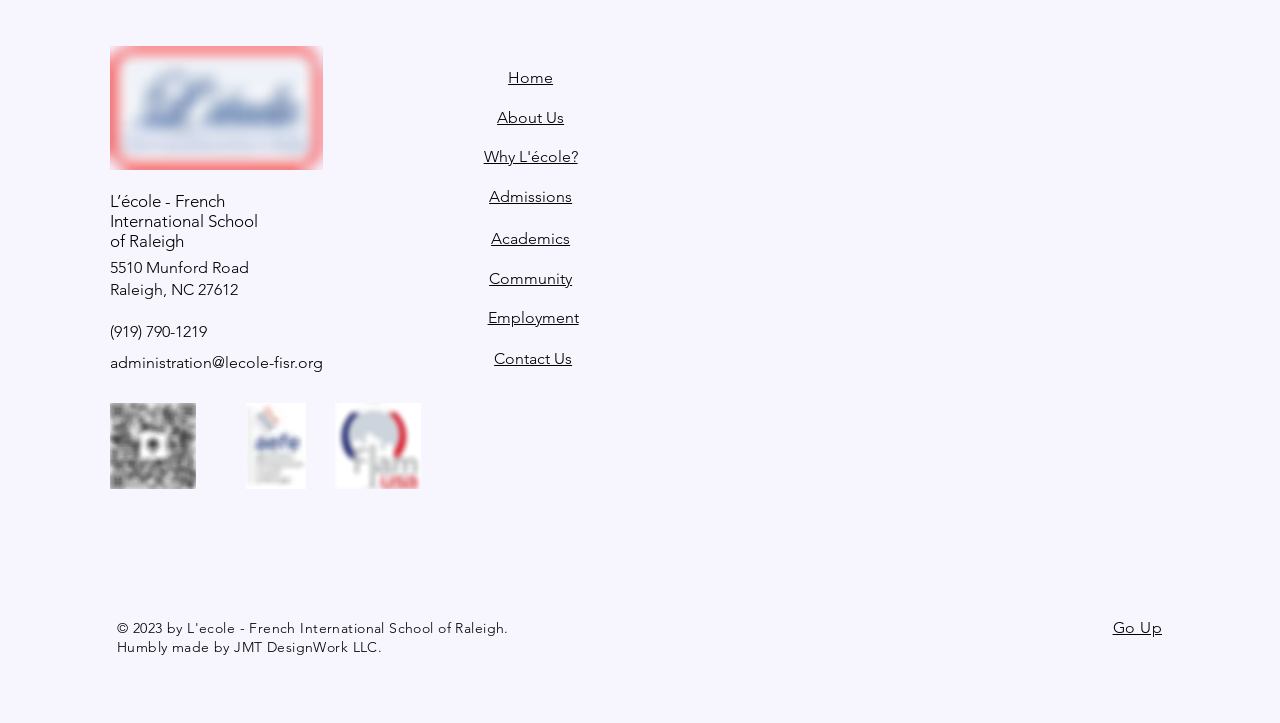What is the name of the school?
Give a single word or phrase answer based on the content of the image.

L’école